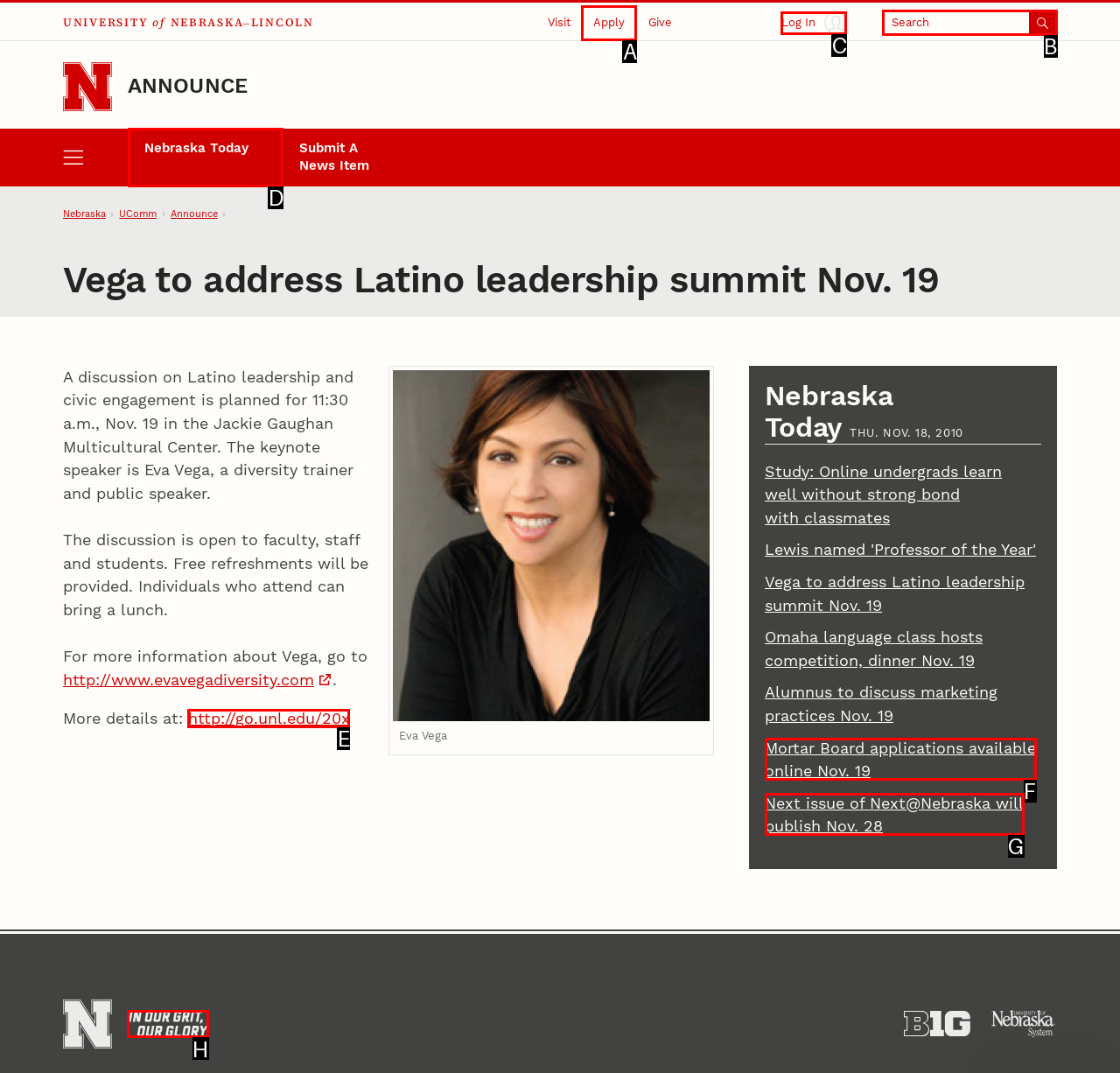Based on the task: Log in to the system, which UI element should be clicked? Answer with the letter that corresponds to the correct option from the choices given.

C